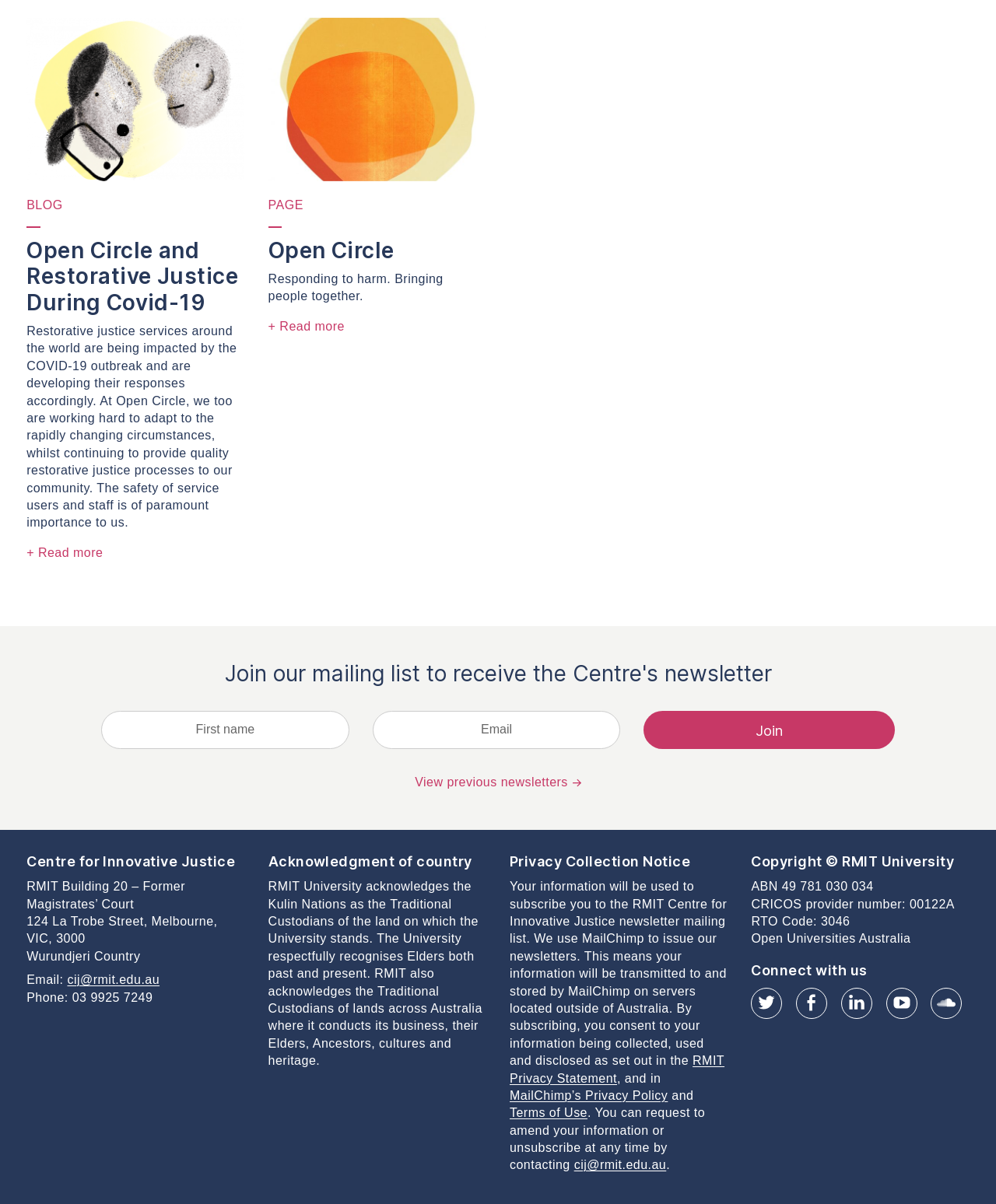Please locate the bounding box coordinates of the region I need to click to follow this instruction: "Read more about Open Circle and Restorative Justice During Covid-19".

[0.027, 0.452, 0.103, 0.466]